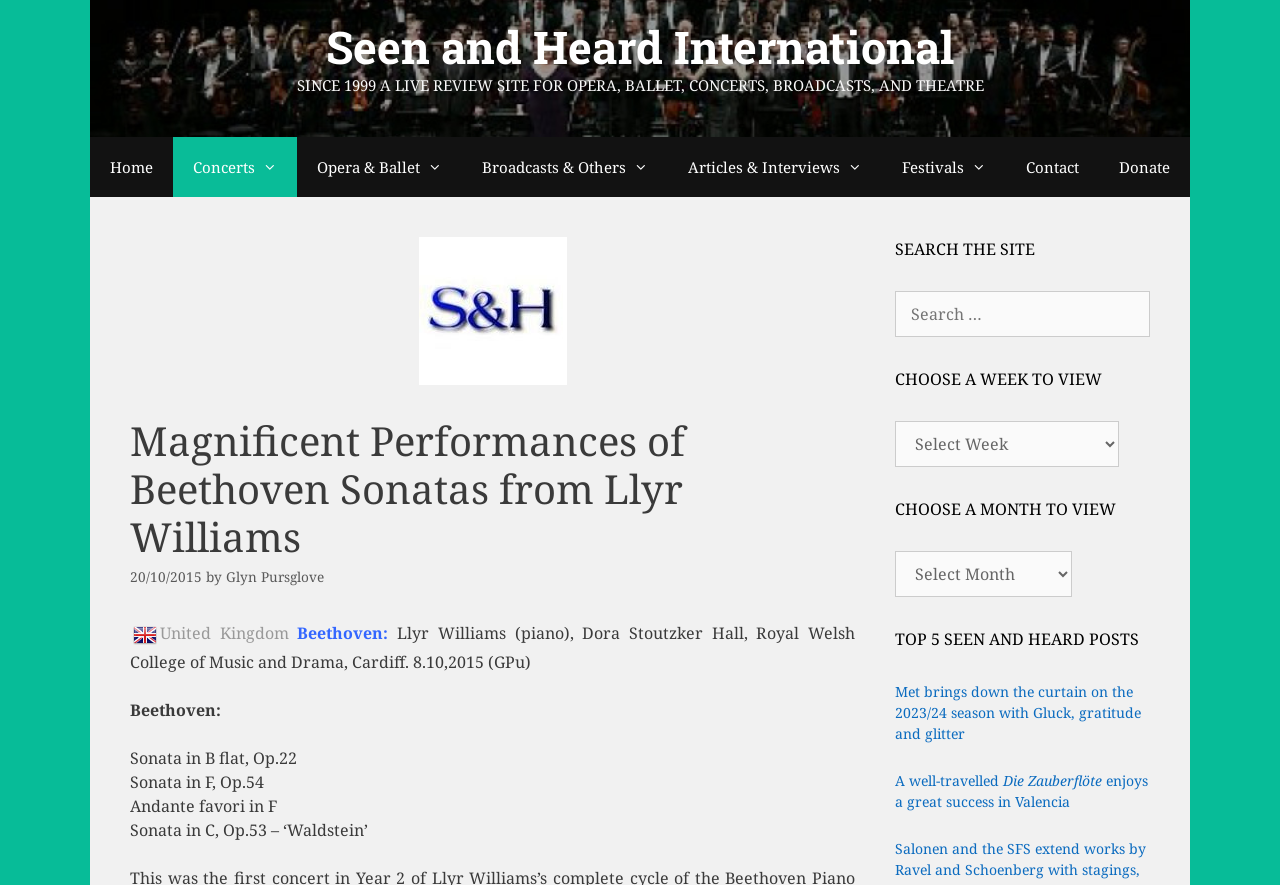Please provide a comprehensive answer to the question based on the screenshot: What is the date of the concert review?

I found the answer by examining the time element within the header section, which displays the date '20/10/2015'.